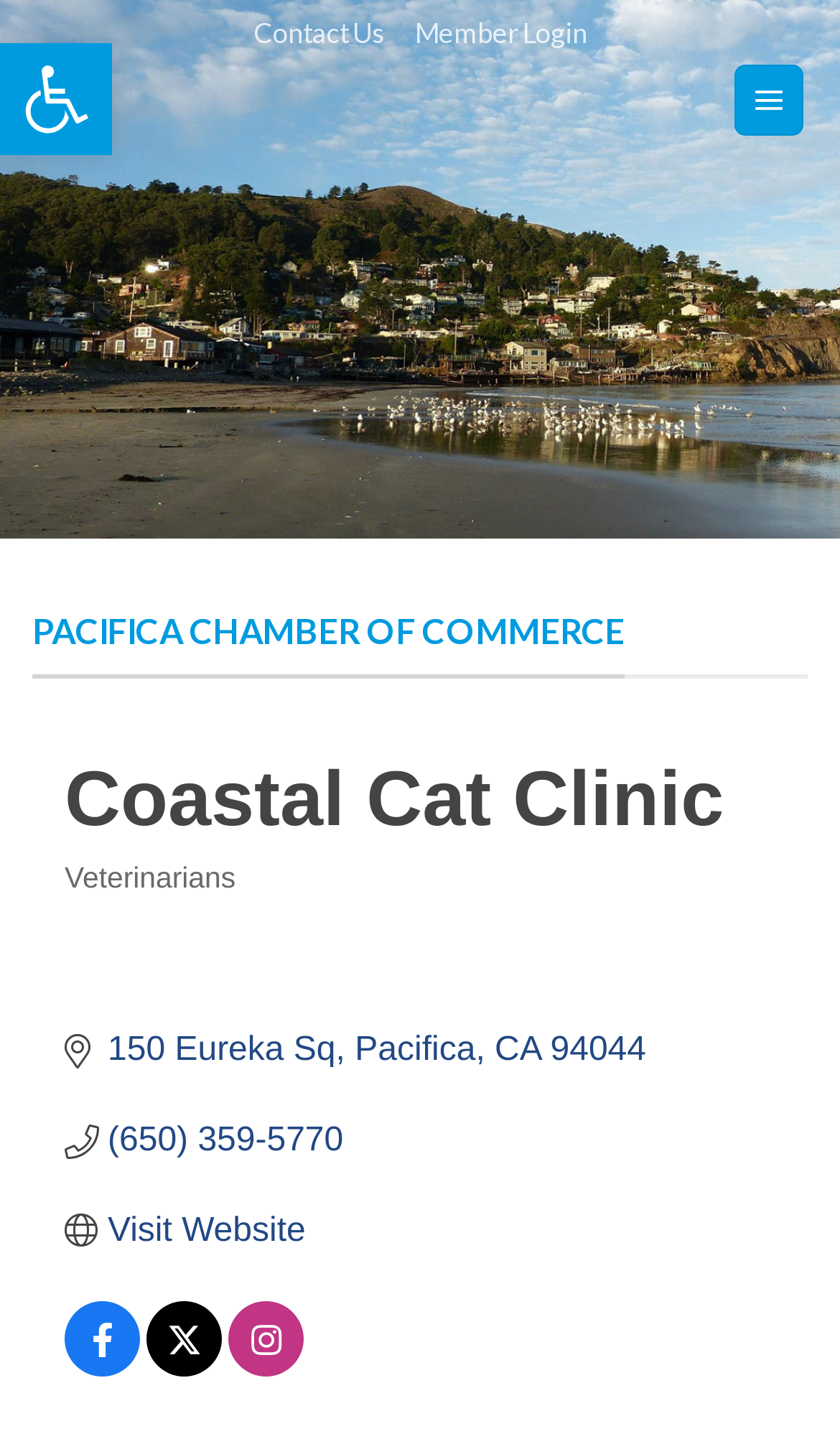Provide the bounding box coordinates of the section that needs to be clicked to accomplish the following instruction: "View menu."

[0.874, 0.046, 0.958, 0.095]